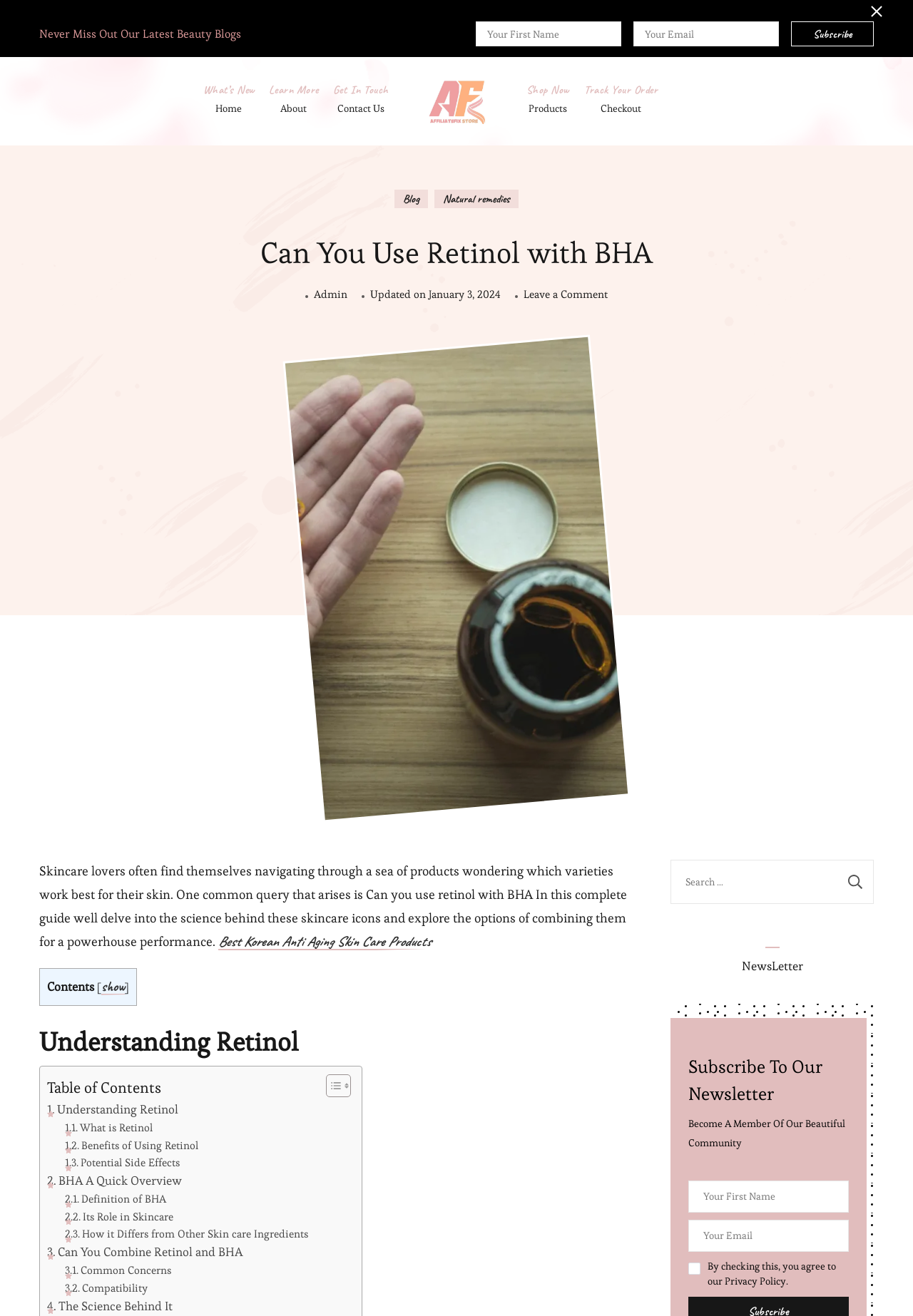Use one word or a short phrase to answer the question provided: 
What is the purpose of the 'Subscribe' button?

To subscribe to the newsletter